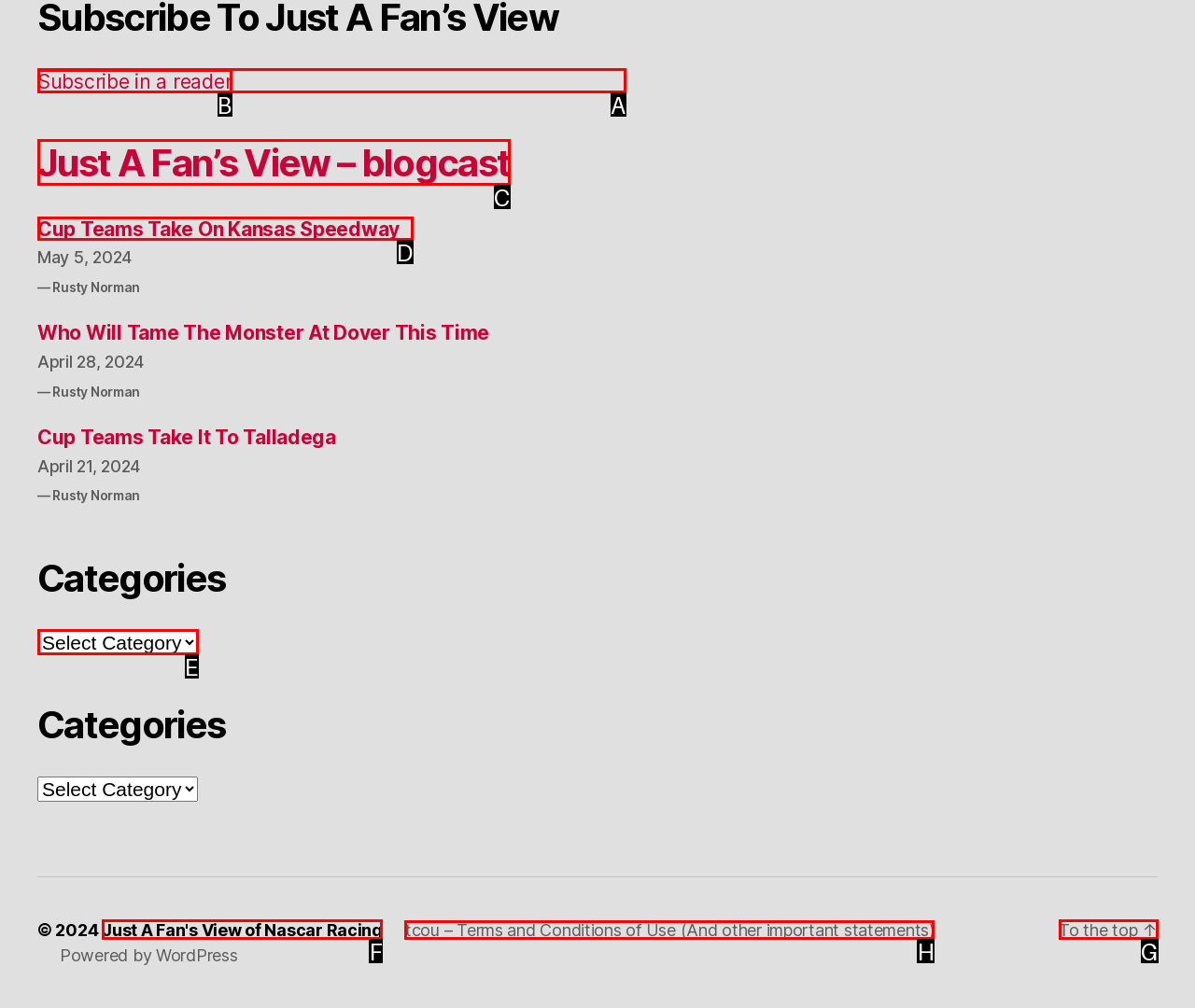Choose the HTML element to click for this instruction: Visit the website's terms and conditions Answer with the letter of the correct choice from the given options.

H